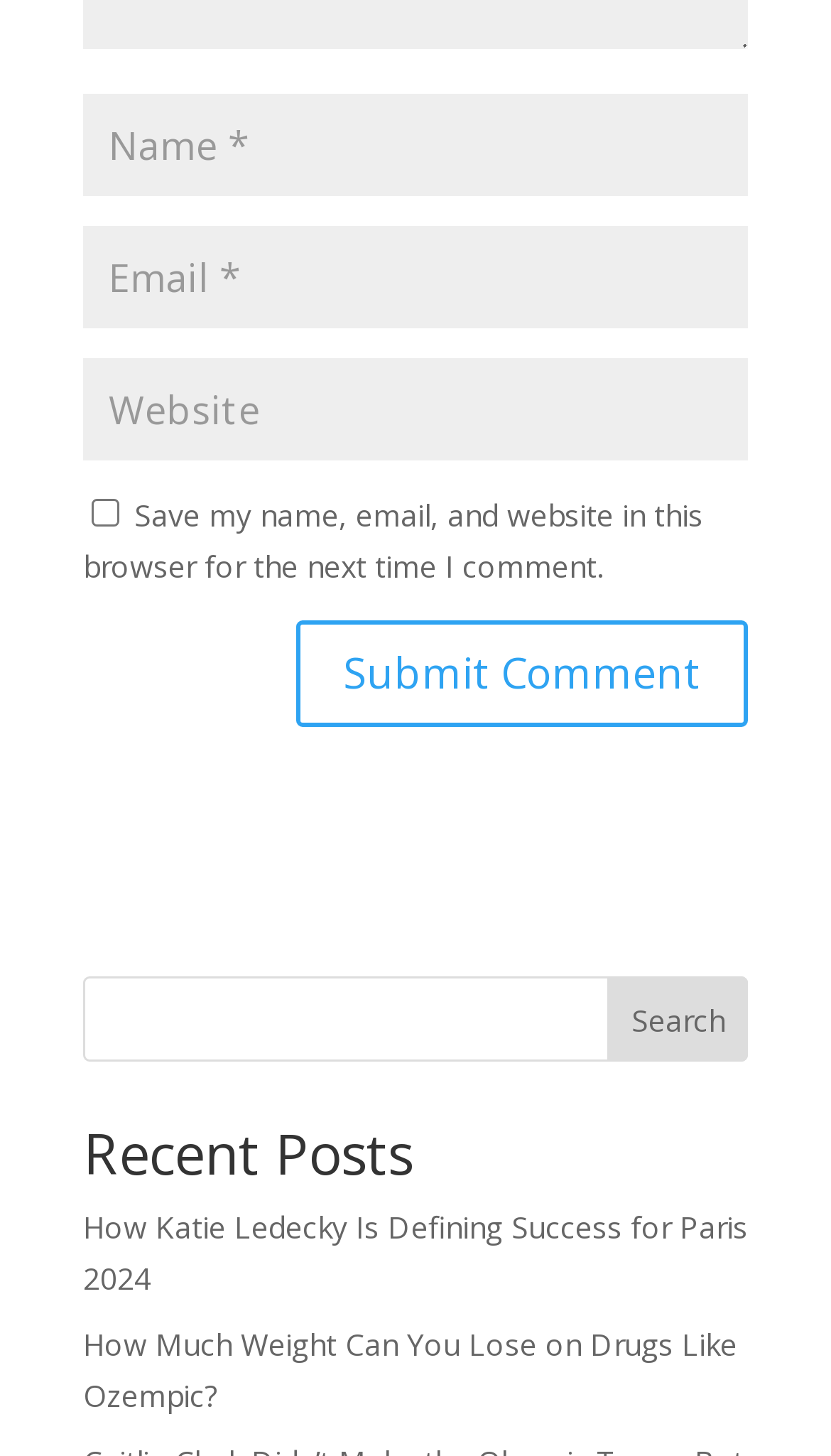Provide the bounding box coordinates of the UI element this sentence describes: "Search".

[0.732, 0.671, 0.9, 0.73]